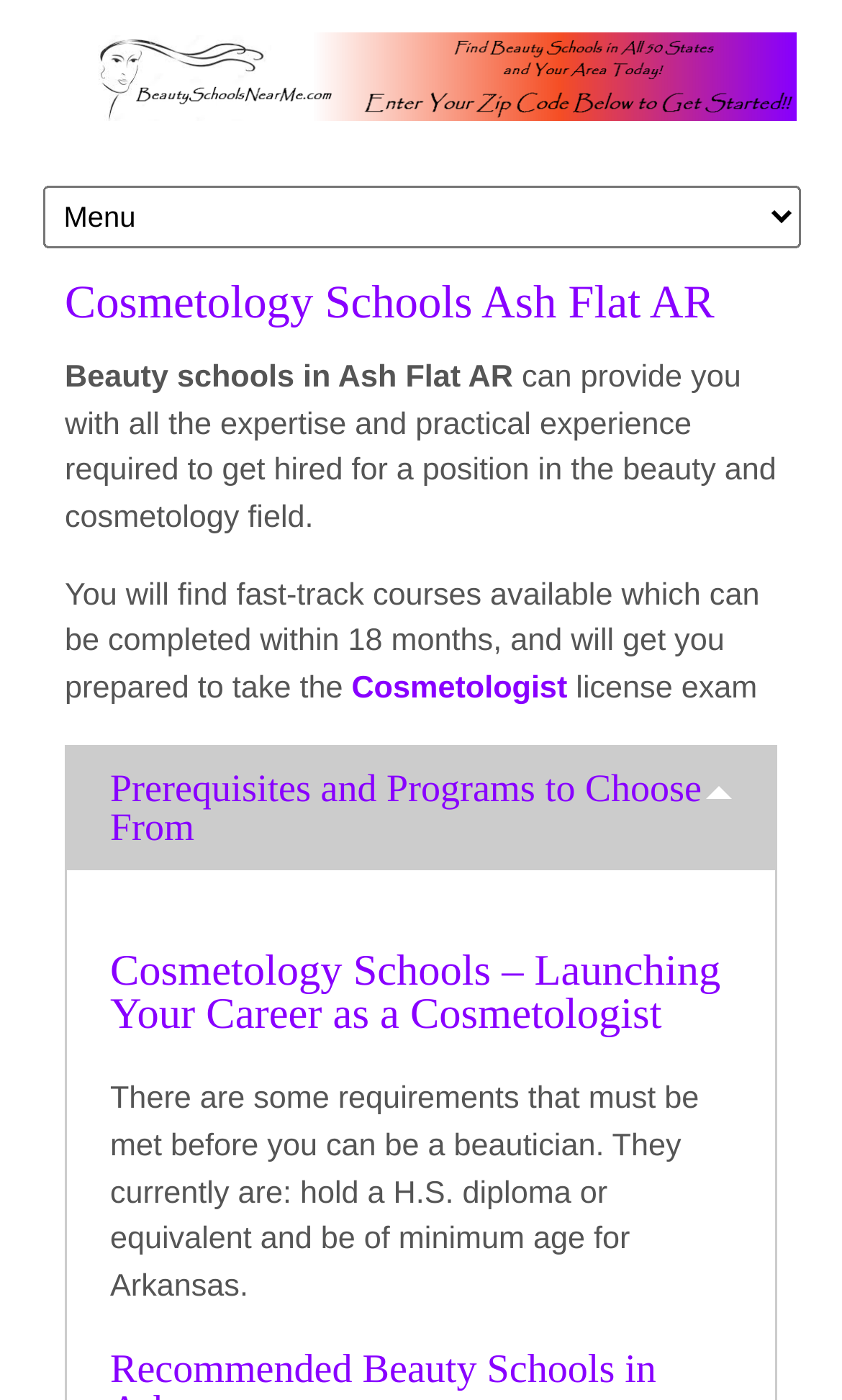What is the duration of fast-track courses?
Using the screenshot, give a one-word or short phrase answer.

18 months